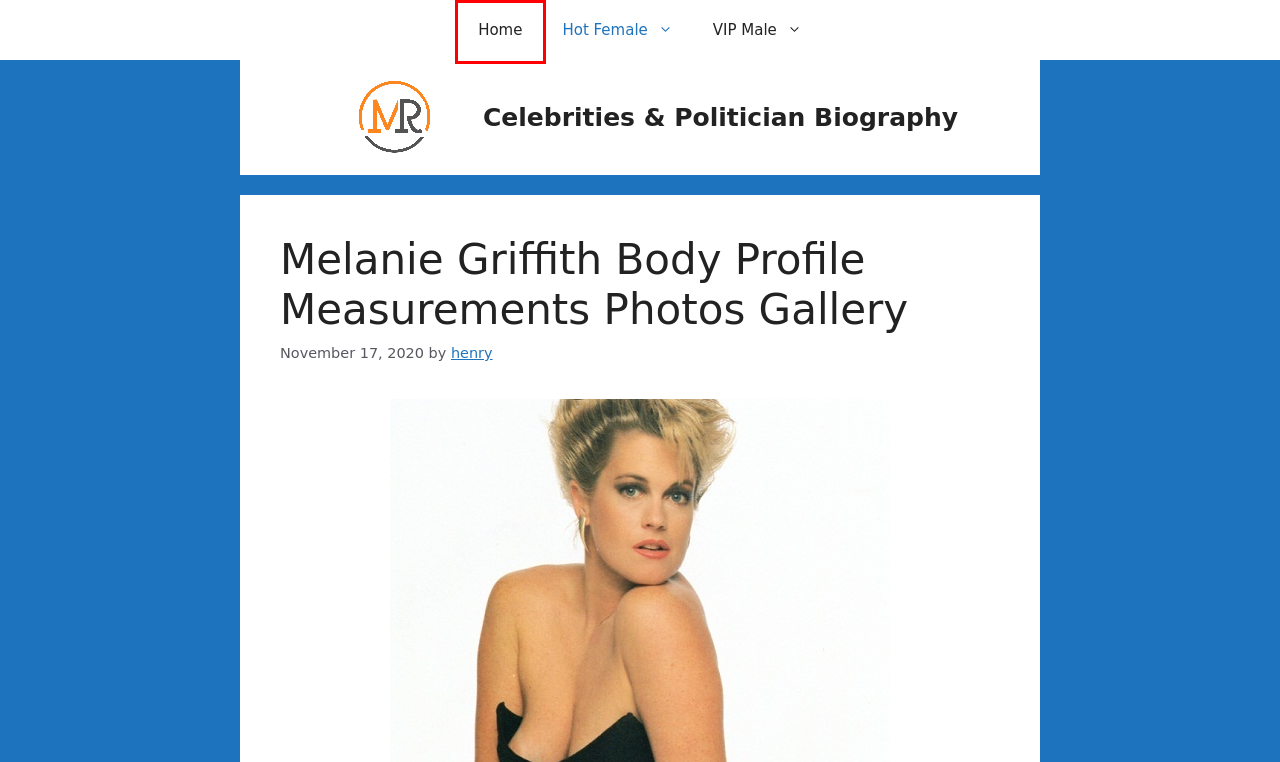Examine the screenshot of a webpage with a red rectangle bounding box. Select the most accurate webpage description that matches the new webpage after clicking the element within the bounding box. Here are the candidates:
A. Producer Archives » Celebrities & Politician Biography
B. Activists Archives » Celebrities & Politician Biography
C. Celebrities & Politician Biography
D. Alexandra Daddario Body Profile Measurements Photos Gallery
E. Francia Raisa Body Profile Measurements Photos Gallery
F. Renée Zellweger Body Profile Measurements Photos Gallery
G. Author Archives » Celebrities & Politician Biography
H. VIP Male Archives » Celebrities & Politician Biography

C